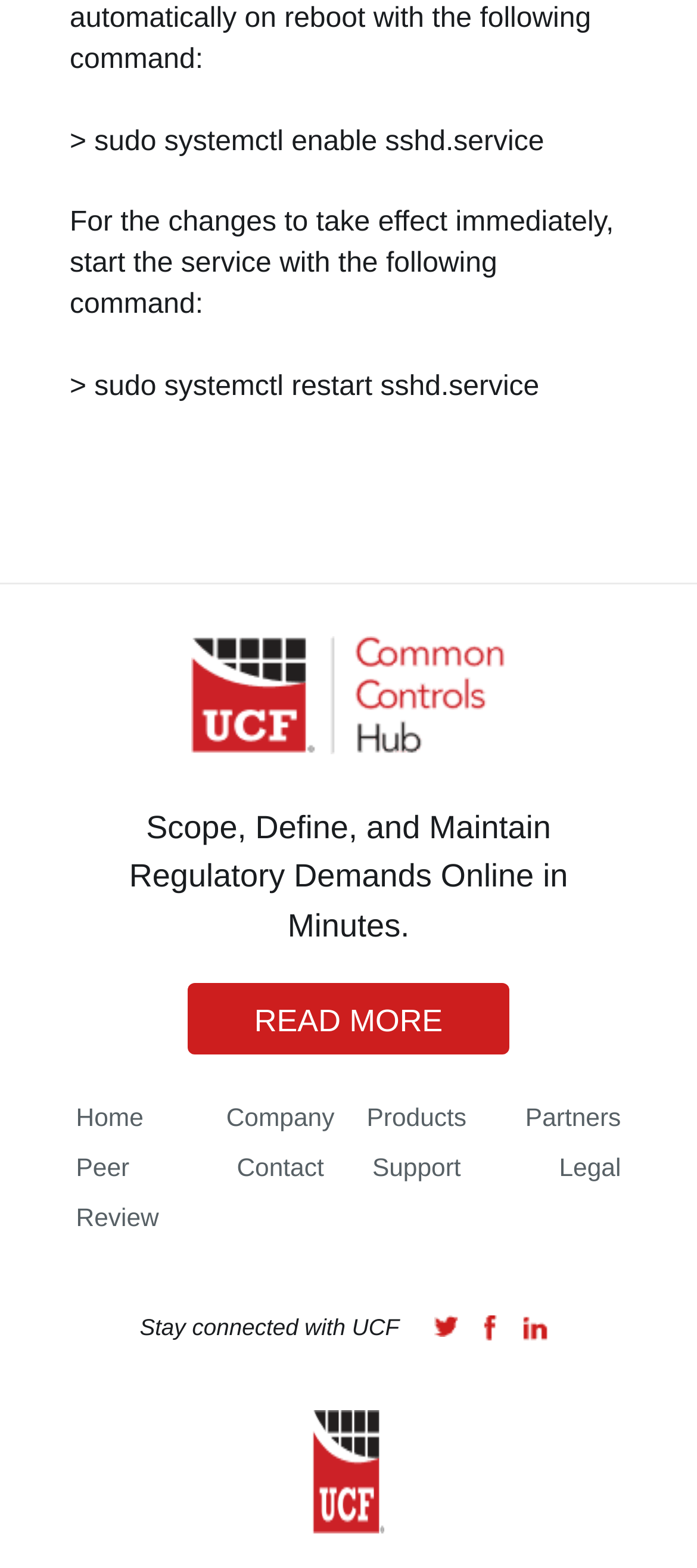Return the bounding box coordinates of the UI element that corresponds to this description: "Peer Review". The coordinates must be given as four float numbers in the range of 0 and 1, [left, top, right, bottom].

[0.109, 0.736, 0.228, 0.787]